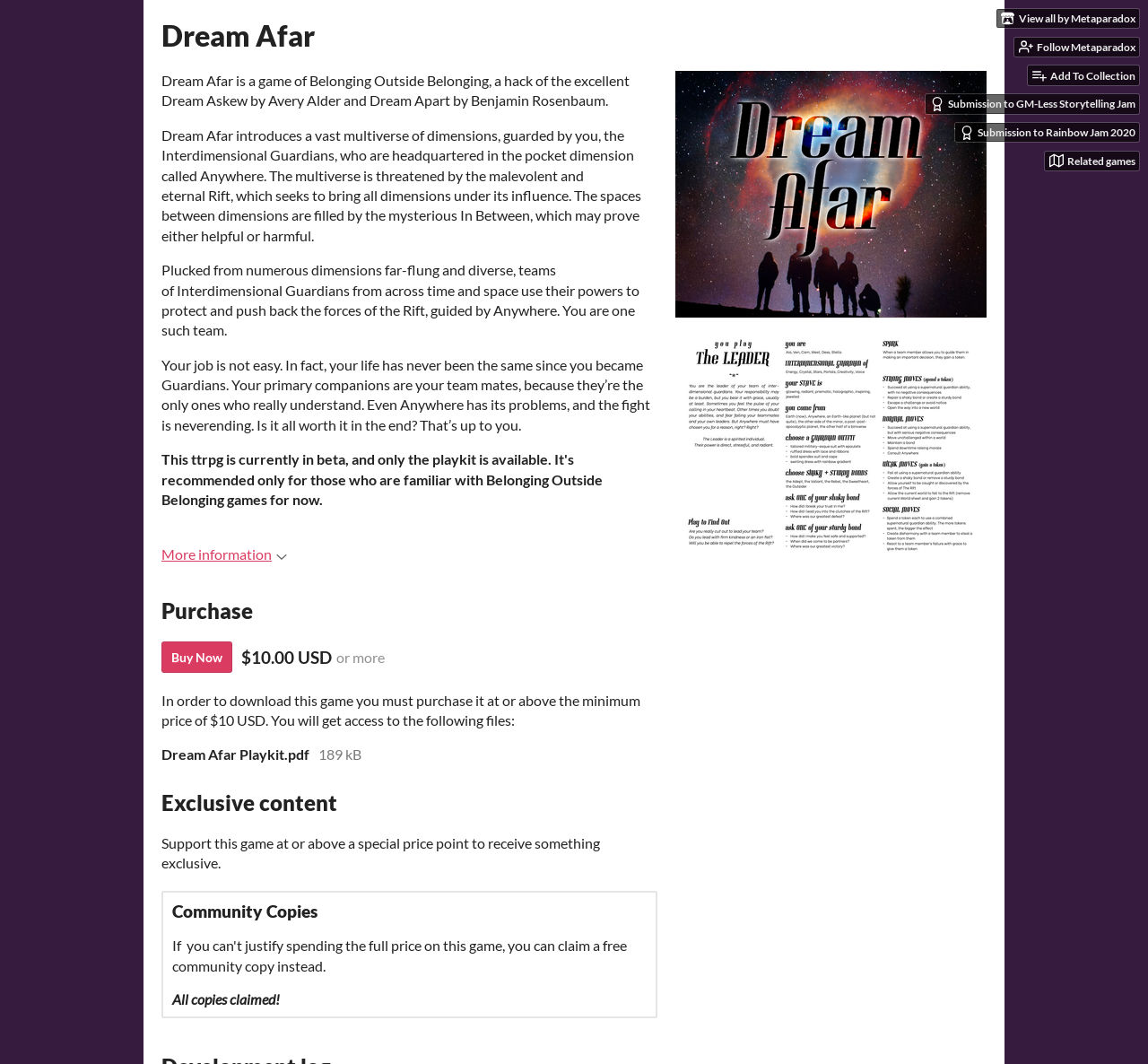Identify the bounding box coordinates for the element you need to click to achieve the following task: "Follow Metaparadox". Provide the bounding box coordinates as four float numbers between 0 and 1, in the form [left, top, right, bottom].

[0.884, 0.035, 0.992, 0.053]